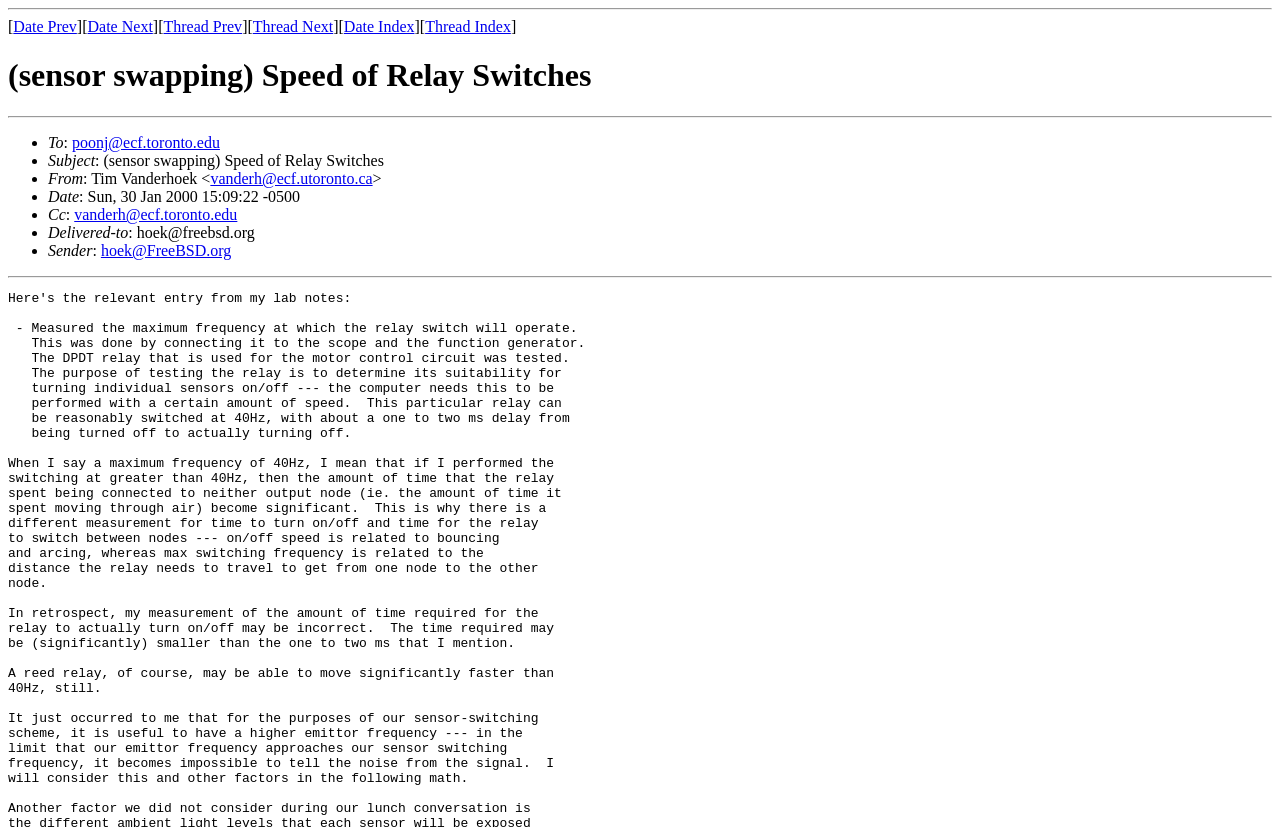Describe the webpage meticulously, covering all significant aspects.

This webpage appears to be an archived email thread or forum post. At the top, there is a horizontal separator, followed by a series of links and static text elements, including "Date Prev", "Date Next", "Thread Prev", "Thread Next", "Date Index", and "Thread Index". These elements are positioned horizontally, taking up the majority of the width of the page.

Below these links, there is a heading that reads "(sensor swapping) Speed of Relay Switches", which is likely the title of the email thread or post. This is followed by another horizontal separator.

The main content of the page is a list of metadata about the email, including the sender, recipient, date, and other details. This list is formatted with bullet points, and each item includes a label and a value. For example, "To: poonj@ecf.toronto.edu", "Subject: (sensor swapping) Speed of Relay Switches", and "Date: Sun, 30 Jan 2000 15:09:22 -0500". These list items are stacked vertically, with each item positioned below the previous one.

At the bottom of the page, there is another horizontal separator. Overall, the page has a simple and organized layout, with clear headings and concise text.